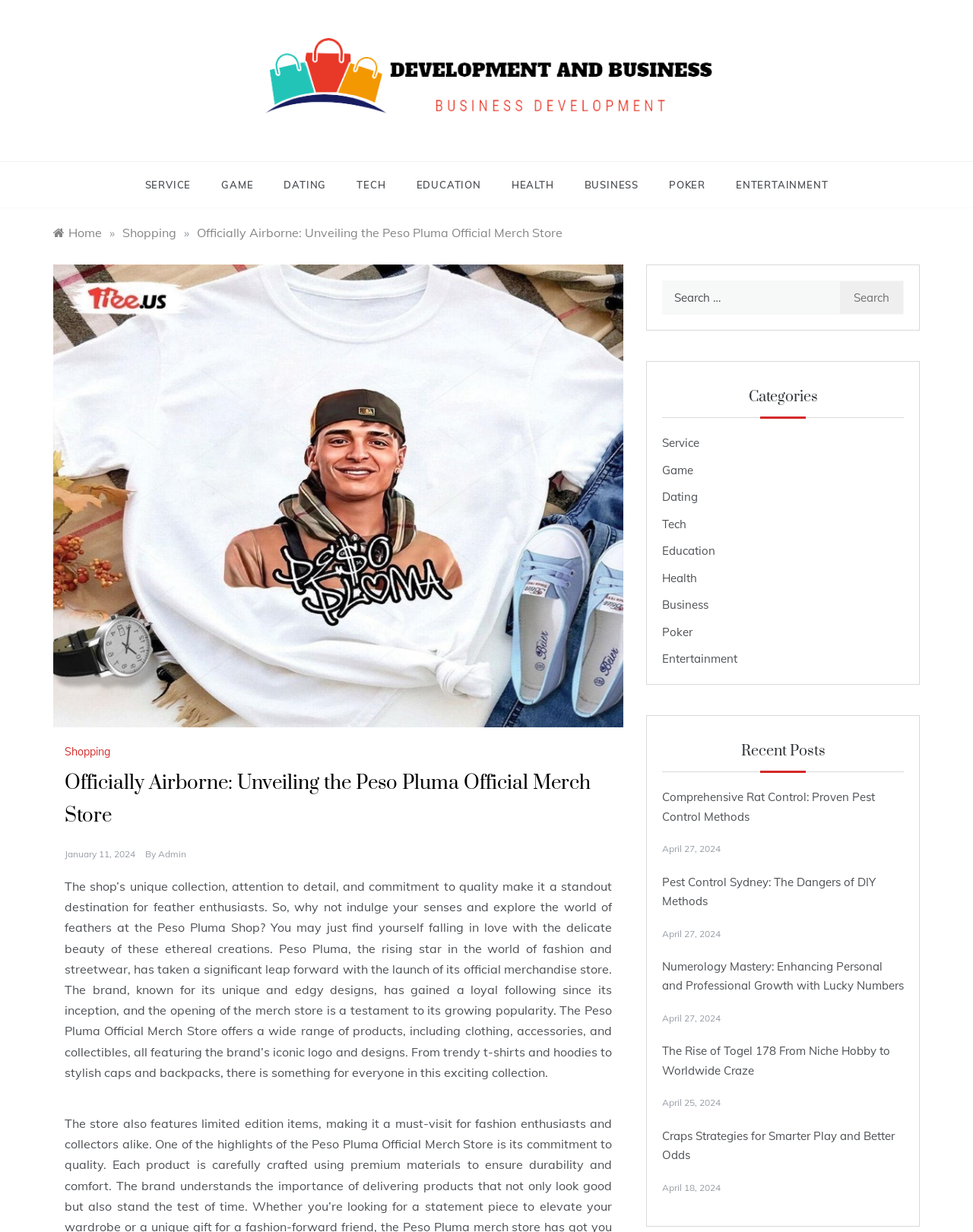Could you provide the bounding box coordinates for the portion of the screen to click to complete this instruction: "Click on the 'SERVICE' link"?

[0.149, 0.131, 0.212, 0.168]